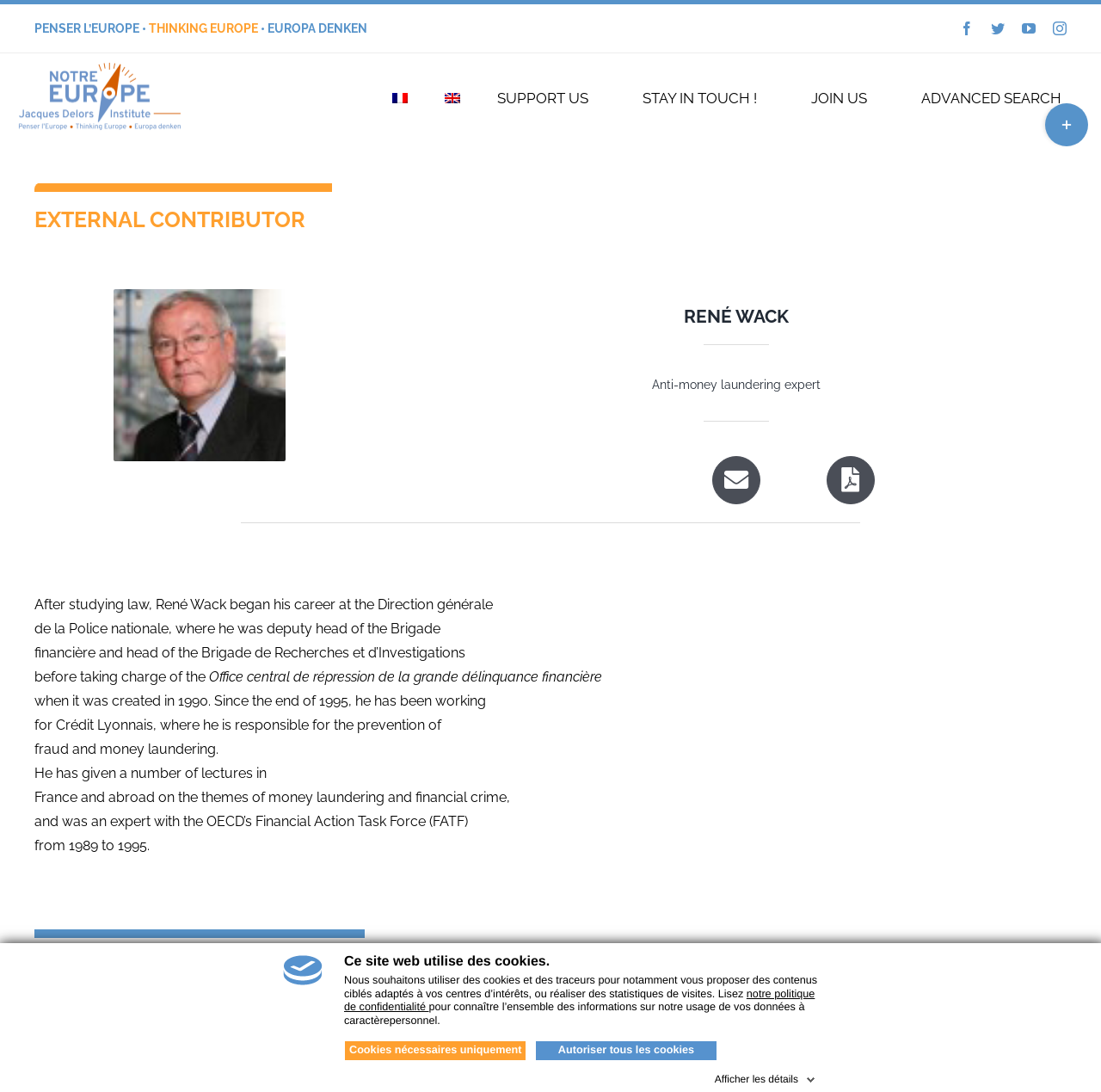Construct a comprehensive description capturing every detail on the webpage.

The webpage is about René Wack, an anti-money laundering expert, and his affiliation with the Institut Jacques Delors. At the top left corner, there is a logo of the institute, and next to it, there are three lines of text in different languages, "PENSER L’EUROPE •", "THINKING EUROPE", and "• EUROPA DENKEN". Below these lines, there are four social media links, Facebook, Twitter, YouTube, and Instagram.

On the top right corner, there is a navigation menu with several links, including "French", "English", "SUPPORT US", "STAY IN TOUCH!", "JOIN US", and "ADVANCED SEARCH". Each language link has a corresponding flag icon.

Below the navigation menu, there is a heading "RENÉ WACK" and a brief description of him as an anti-money laundering expert. His contact information, including an email address and a link to a PDF, is provided.

The main content of the webpage is a biography of René Wack, which describes his career path, including his work at the Direction générale de la Police nationale and Crédit Lyonnais. The biography also mentions his lectures and expertise in money laundering and financial crime.

At the bottom of the page, there is a heading "PUBLICATIONS" and a link to "LOAD MORE" publications. On the bottom right corner, there is a toggle button to slide open a bar area.

Above the main content, there is a notification about the use of cookies on the website, with links to the cookie policy and options to accept or decline cookies.